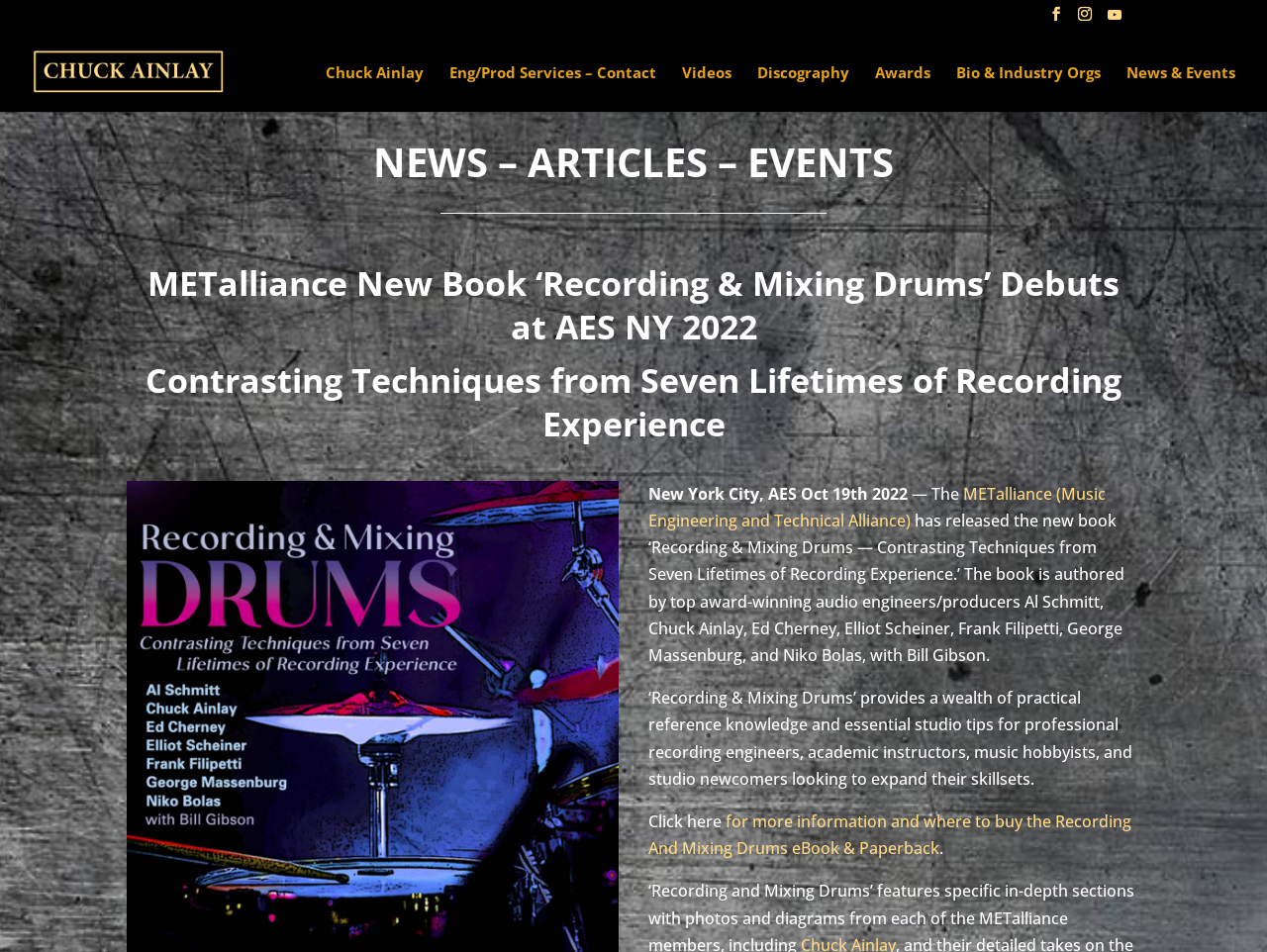Use a single word or phrase to answer the question:
Where can you find more information about the book?

Click here